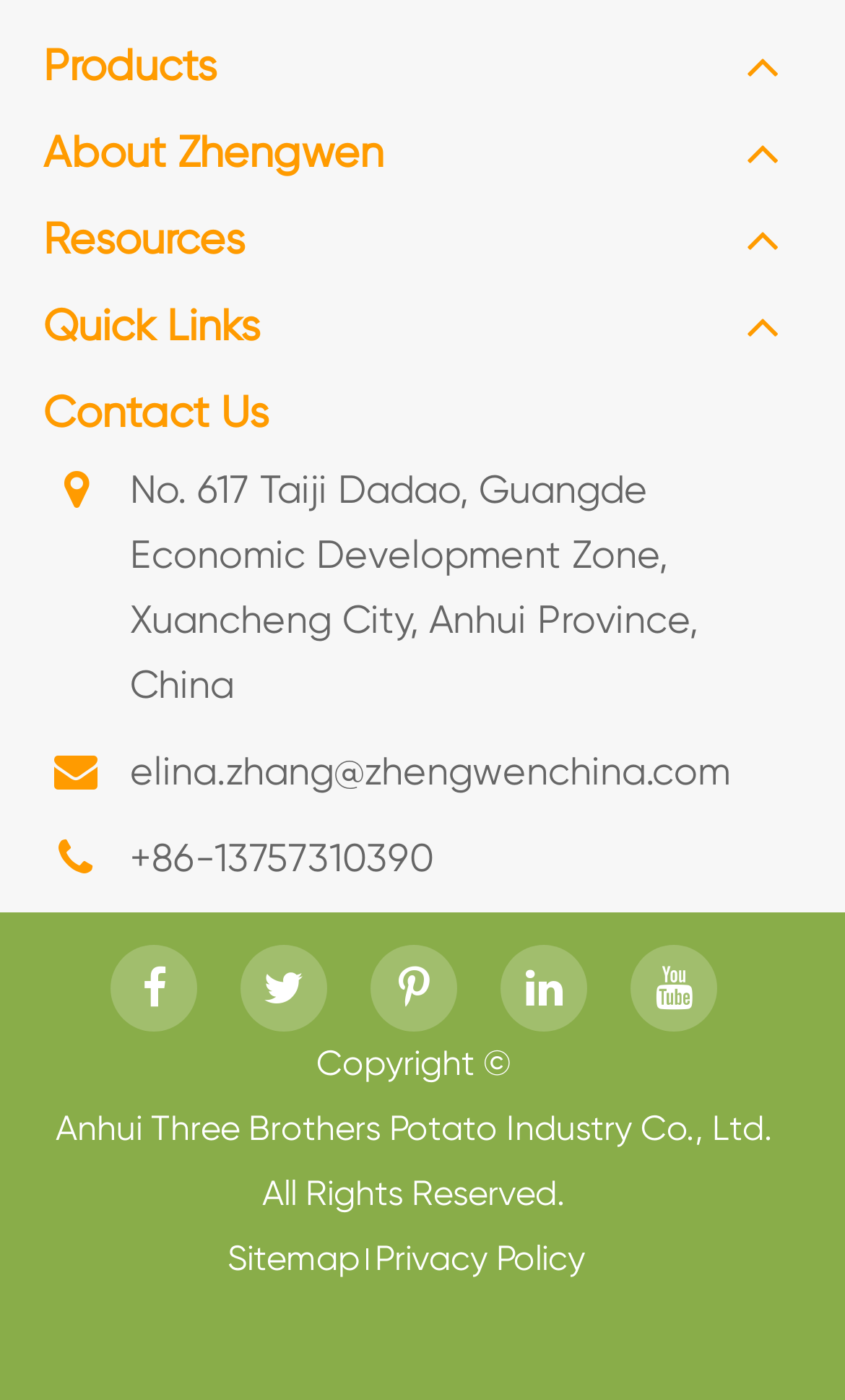Provide a single word or phrase to answer the given question: 
How many social media links are there?

5